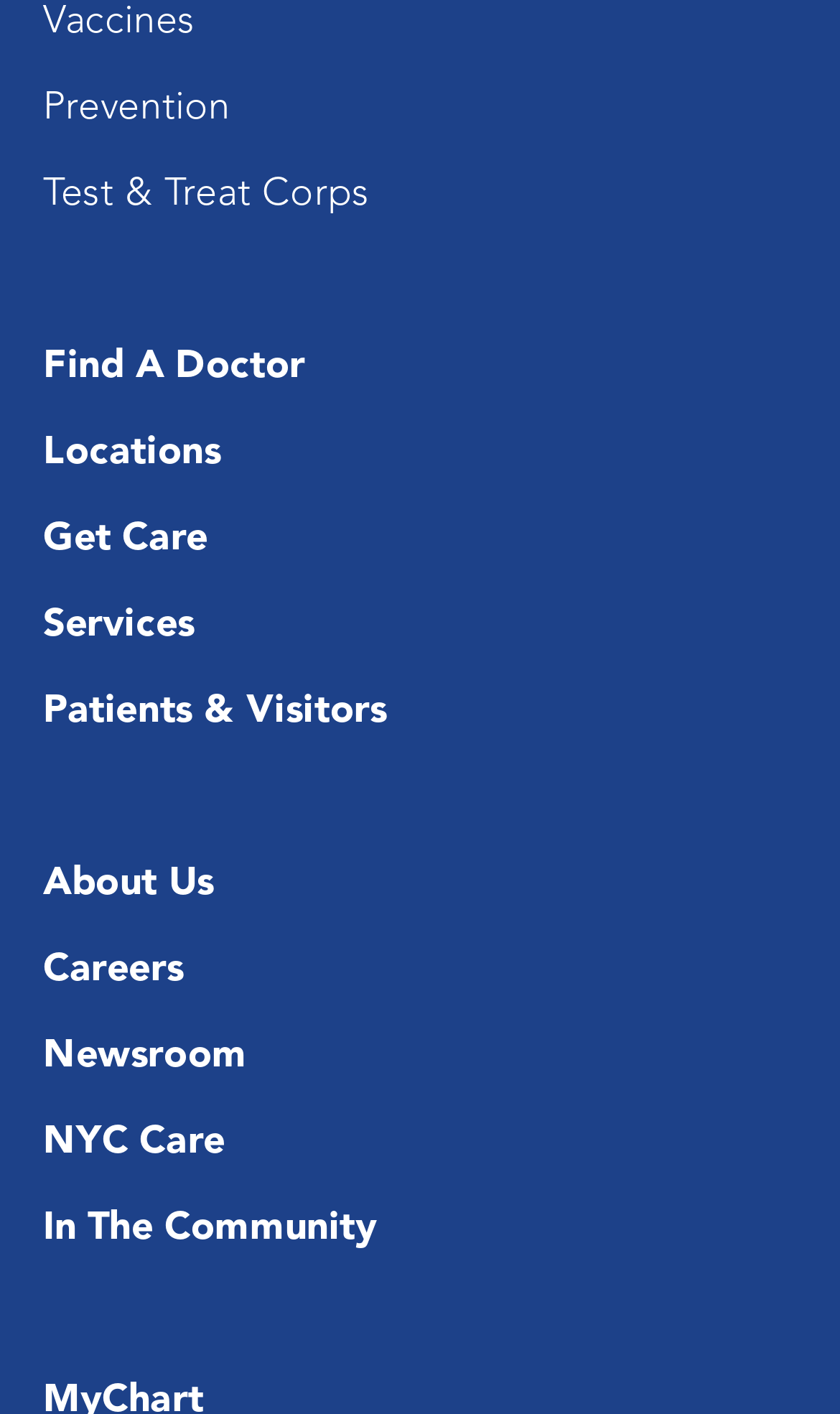Can you show the bounding box coordinates of the region to click on to complete the task described in the instruction: "Get care"?

[0.051, 0.358, 0.248, 0.403]